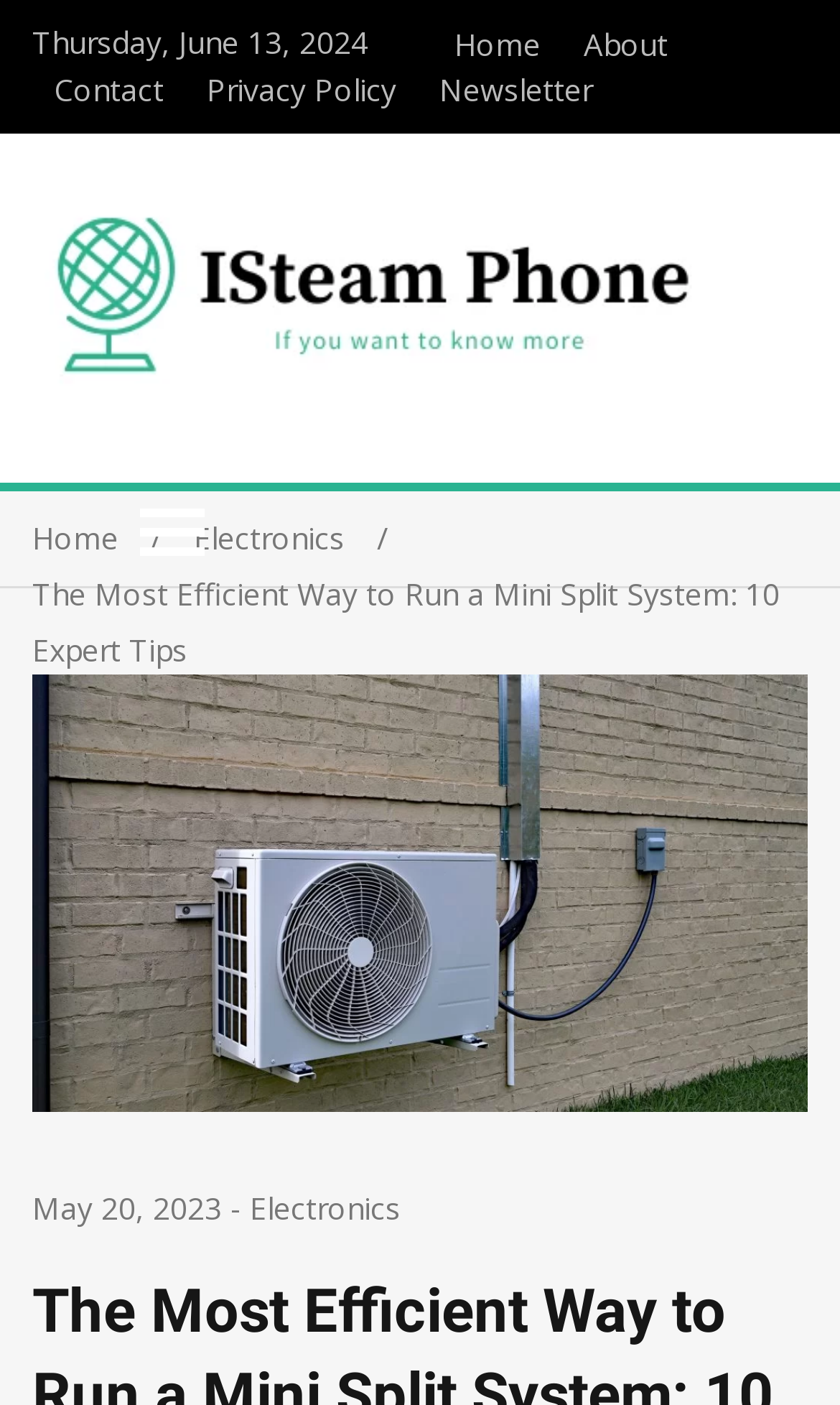Locate the bounding box coordinates of the element that should be clicked to fulfill the instruction: "go to home page".

[0.515, 0.015, 0.669, 0.048]